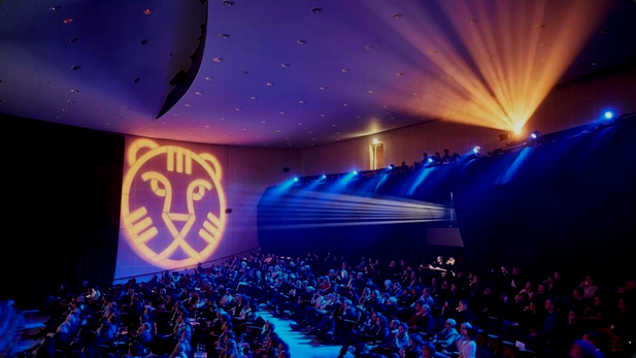Use a single word or phrase to answer the following:
What type of cinema is the festival dedicated to?

Independent and arthouse cinema